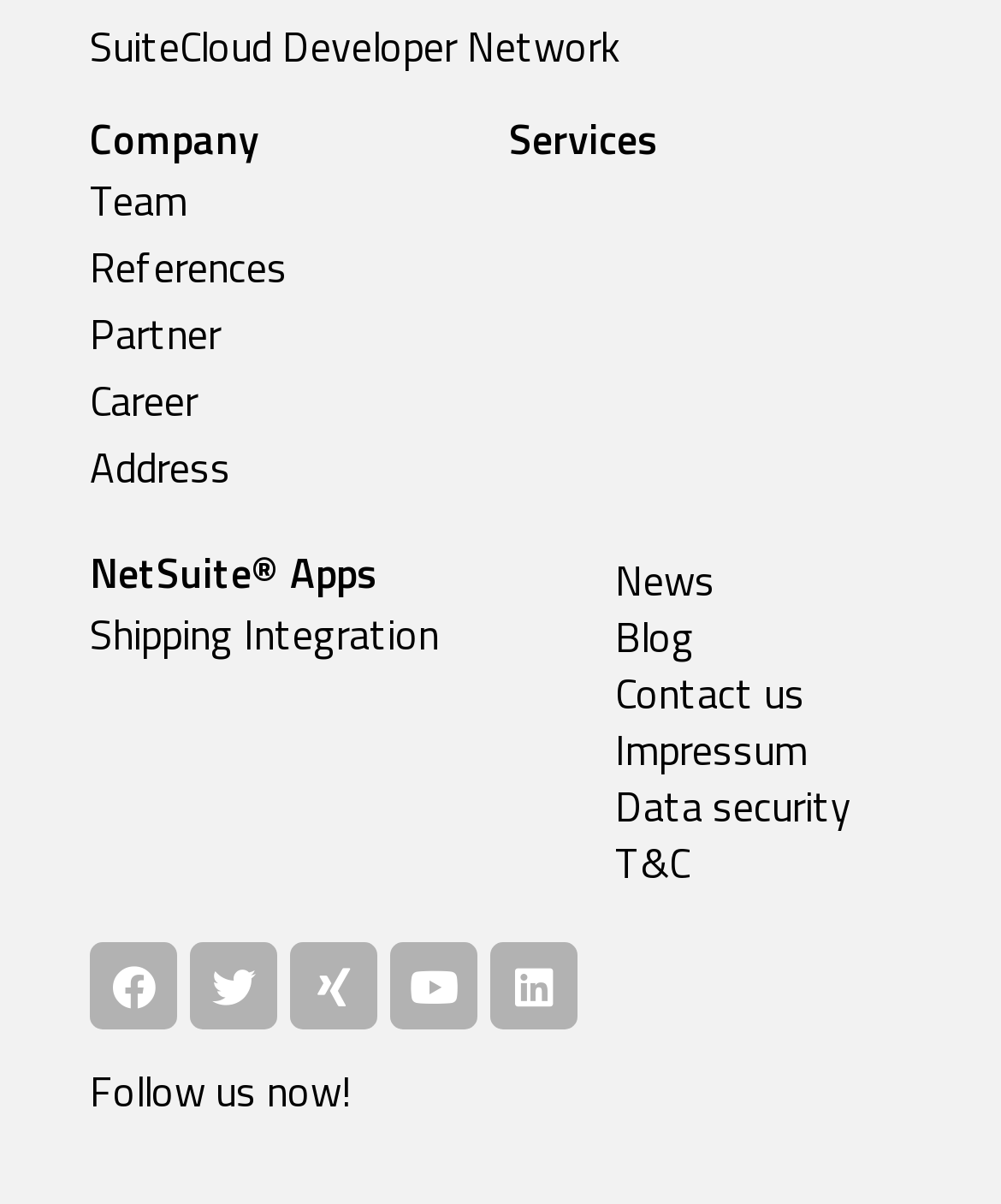Please respond to the question with a concise word or phrase:
What is the company name?

SuiteCloud Developer